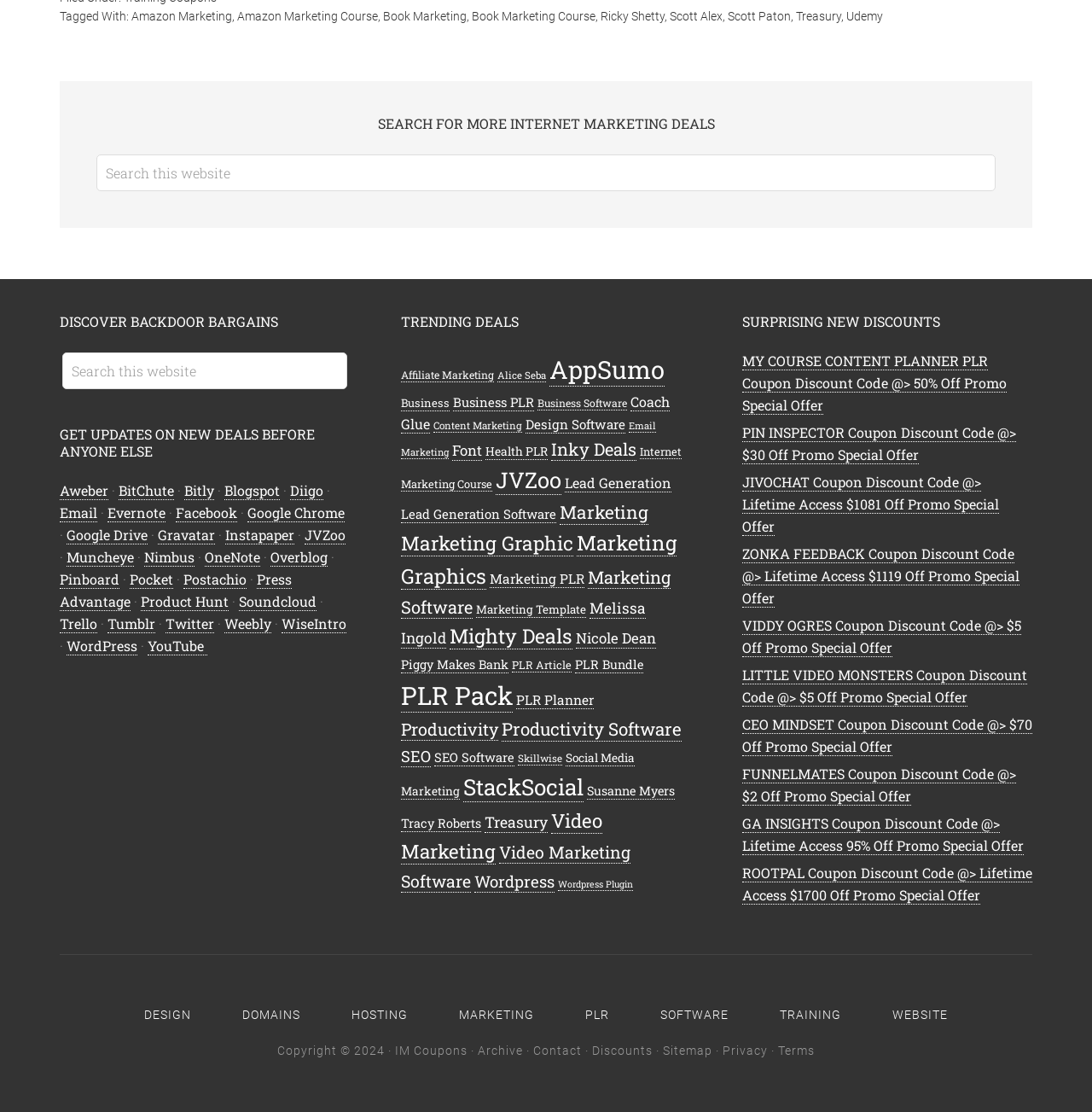Use a single word or phrase to answer the question: 
What is the last link in the list of links under the 'GET UPDATES ON NEW DEALS BEFORE ANYONE ELSE' heading?

YouTube